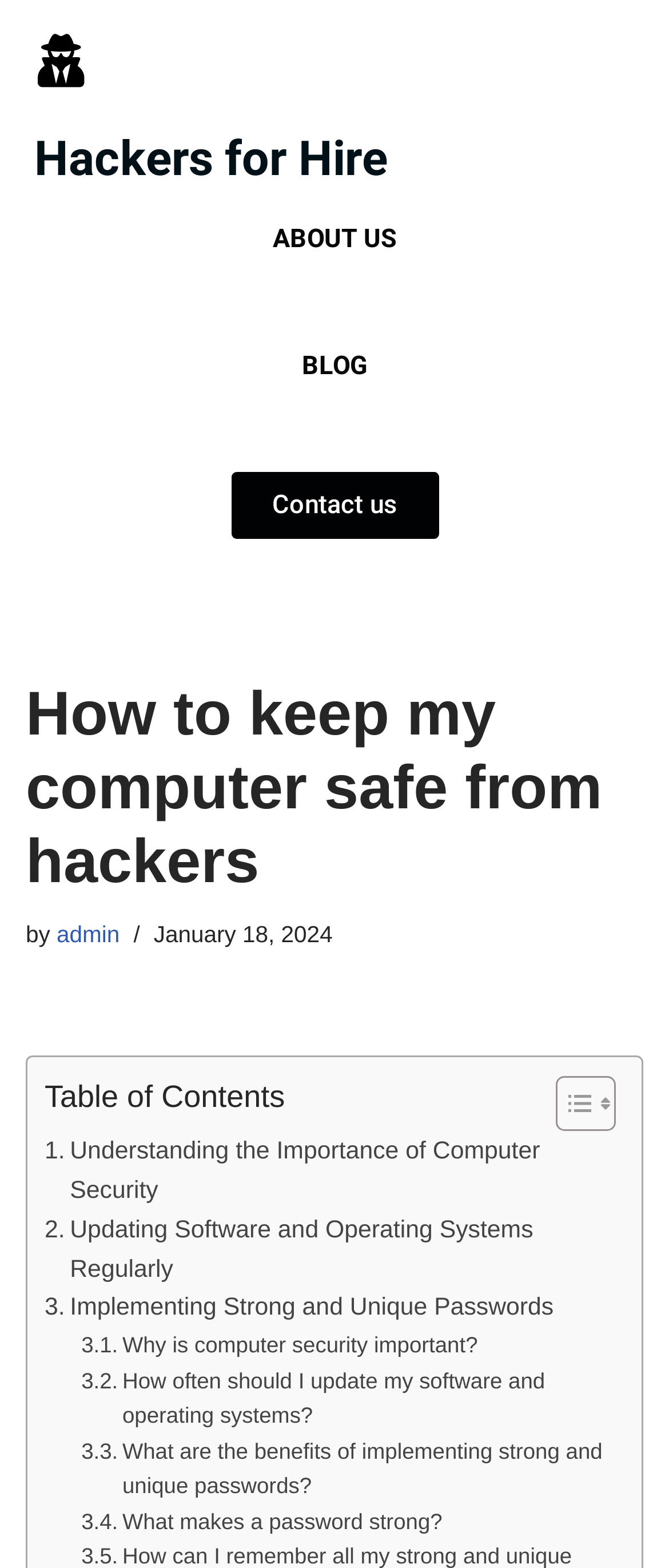Give a comprehensive overview of the webpage, including key elements.

This webpage is about computer security, specifically focusing on how to keep a computer safe from hackers. At the top left, there is a "Skip to content" link. Next to it, on the top center, is the website's title "Hackers for Hire". Below the title, there are three horizontal menu items: "ABOUT US", "BLOG", and "Contact us".

The main content of the webpage starts with a heading "How to keep my computer safe from hackers" at the top center. Below the heading, there is a byline "by admin" with a timestamp "January 18, 2024" on the right side.

Under the byline, there is a table of contents section with a title "Table of Contents" and a toggle button on the right side. The table of contents lists several links to different sections of the article, including "Understanding the Importance of Computer Security", "Updating Software and Operating Systems Regularly", "Implementing Strong and Unique Passwords", and several question-and-answer style links.

The webpage has a total of 11 links, 7 static text elements, 2 images, 1 time element, and 1 layout table. The layout is organized, with clear headings and concise text, making it easy to navigate and read.